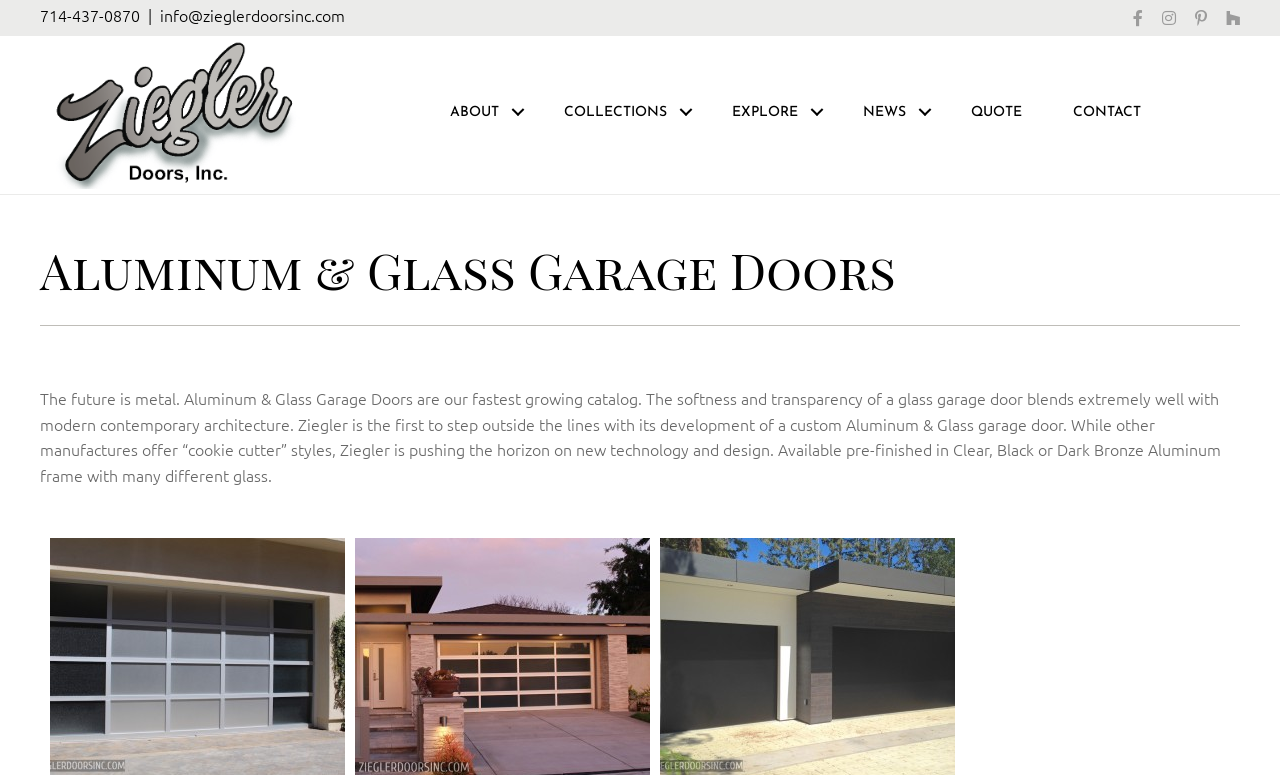Find the bounding box coordinates of the clickable area required to complete the following action: "Call the phone number".

[0.031, 0.005, 0.109, 0.034]